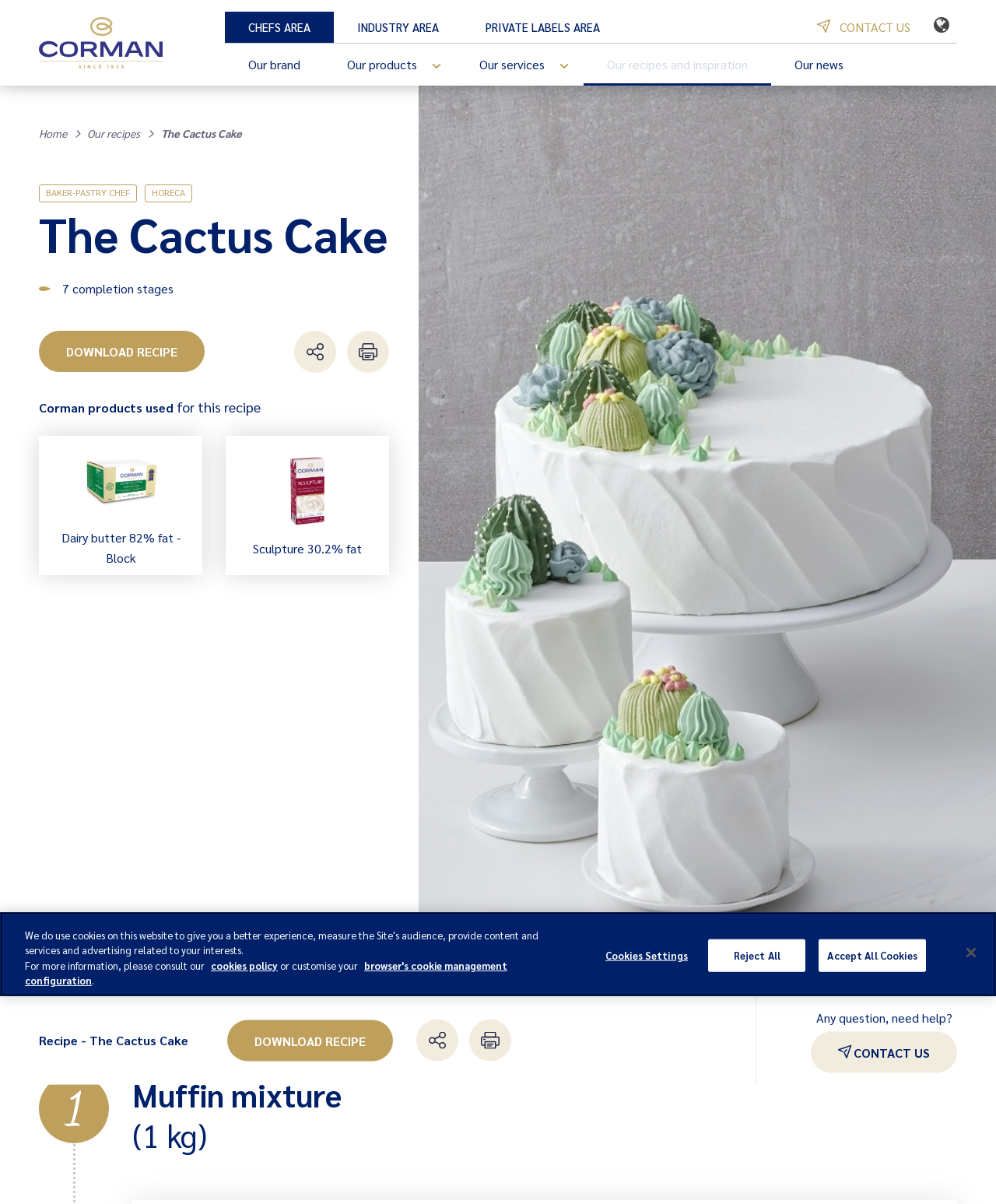Given the element description "Chefs Area" in the screenshot, predict the bounding box coordinates of that UI element.

[0.226, 0.01, 0.335, 0.036]